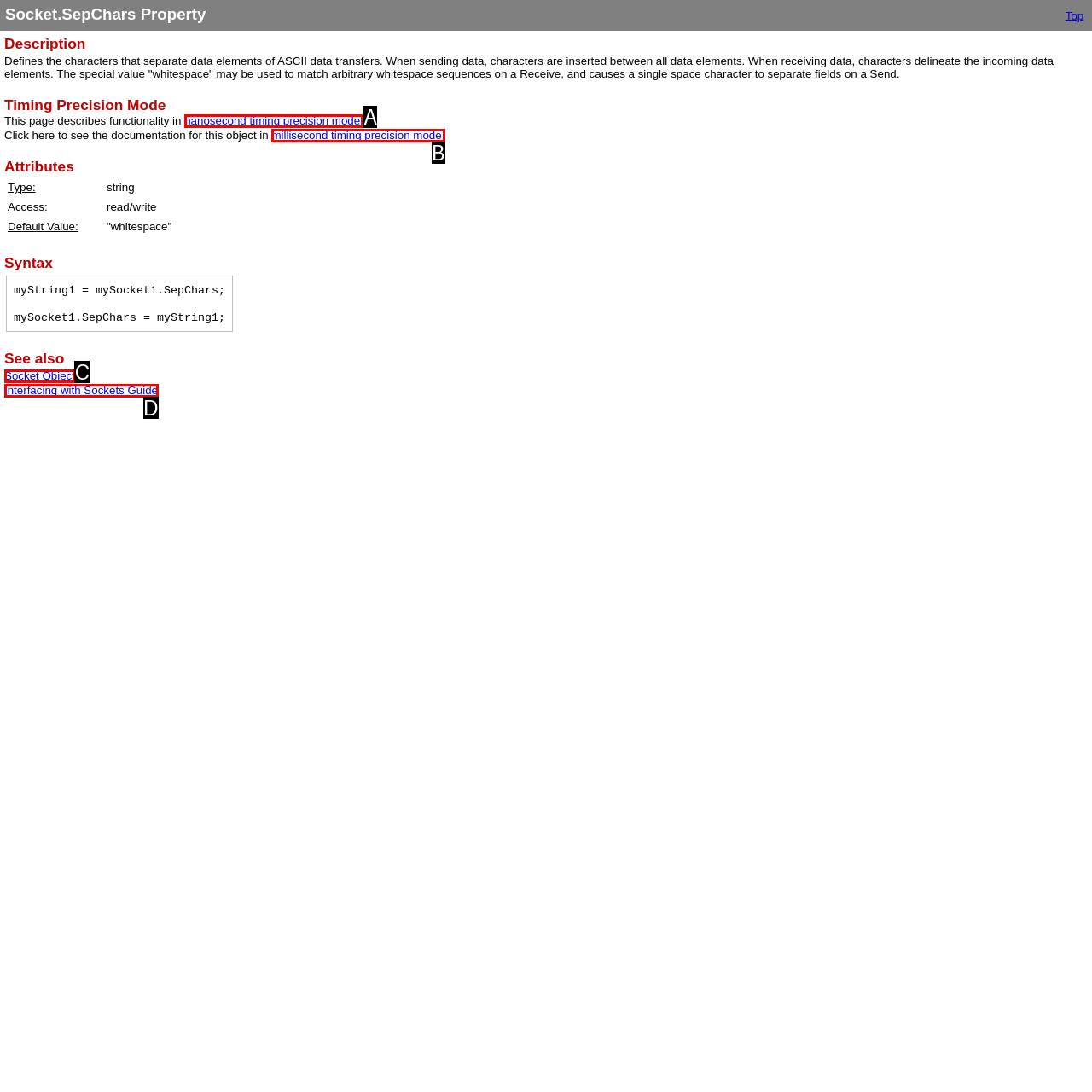Given the description: Socket Object, select the HTML element that matches it best. Reply with the letter of the chosen option directly.

C